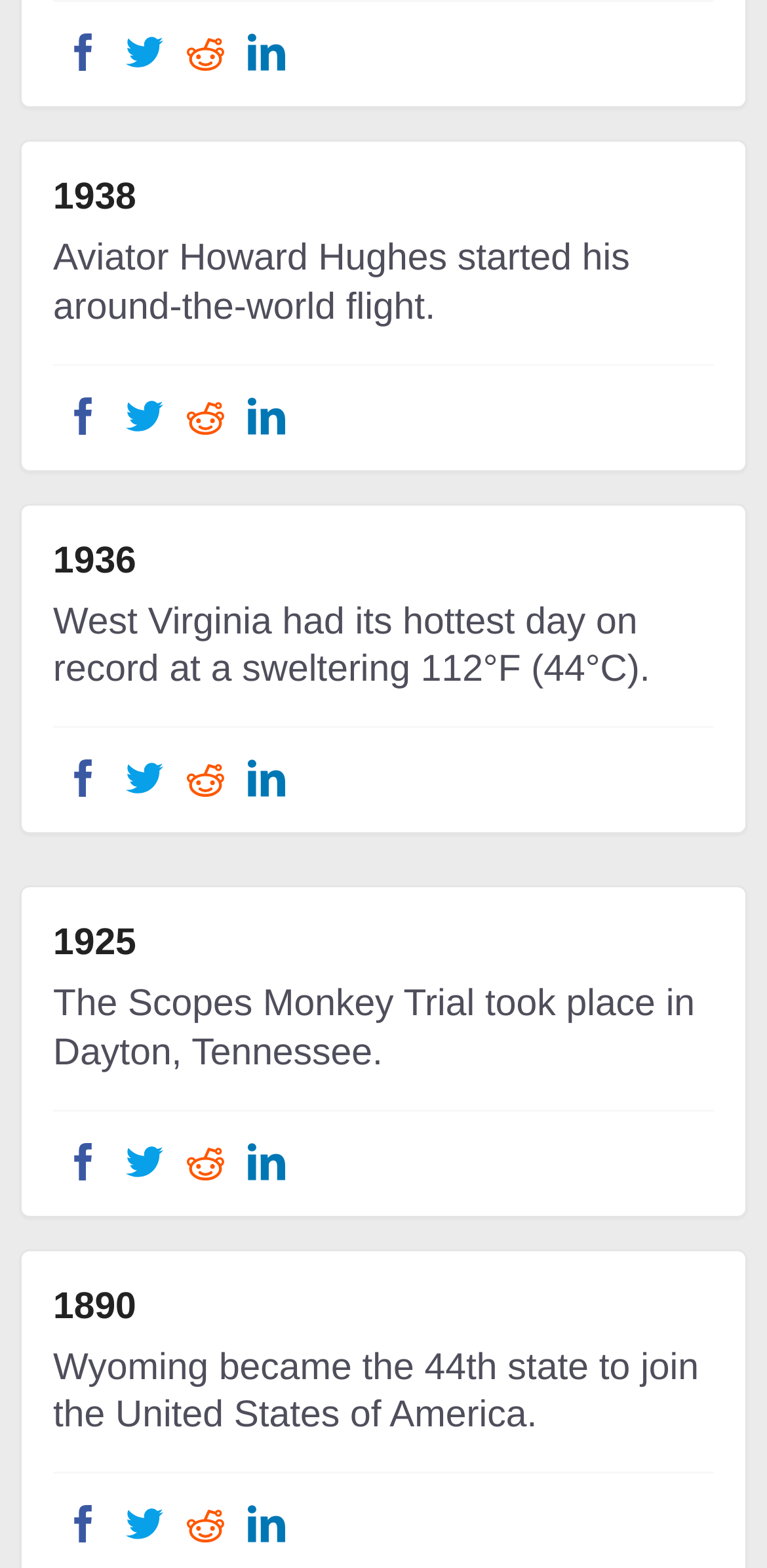Provide the bounding box coordinates of the area you need to click to execute the following instruction: "View event details for 1938".

[0.069, 0.113, 0.178, 0.14]